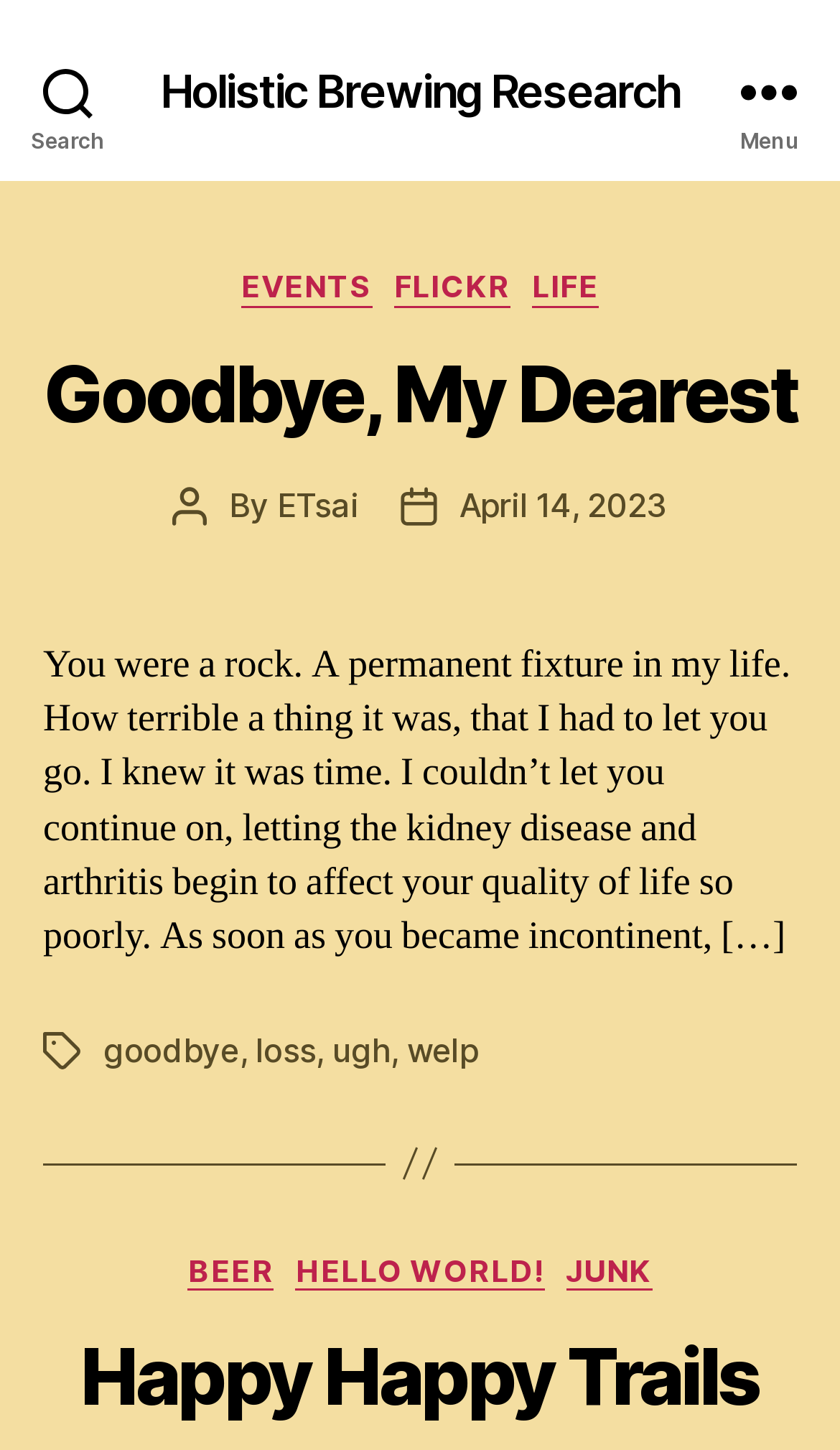Please extract the title of the webpage.

Holistic Brewing Research